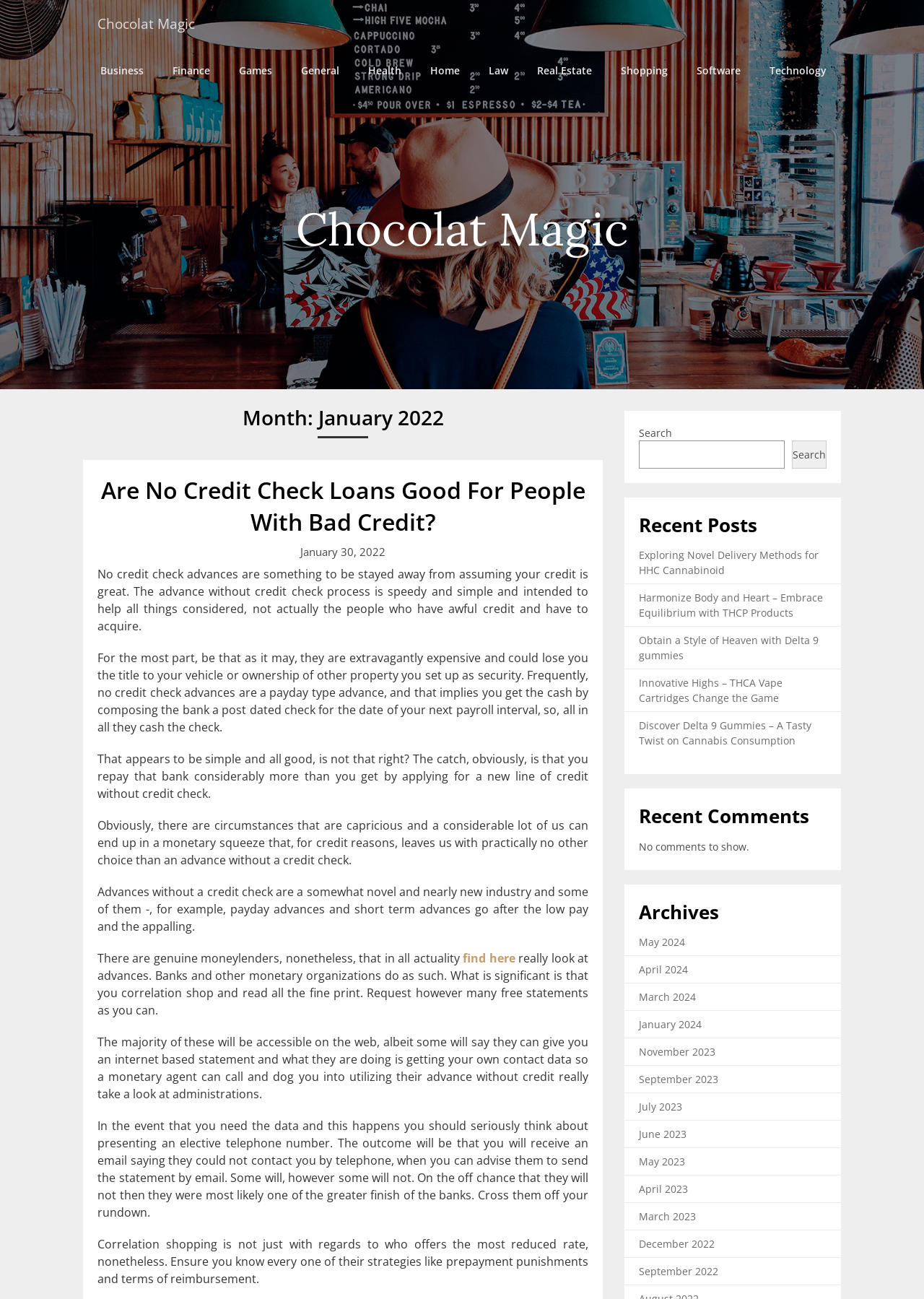Extract the text of the main heading from the webpage.

Month: January 2022